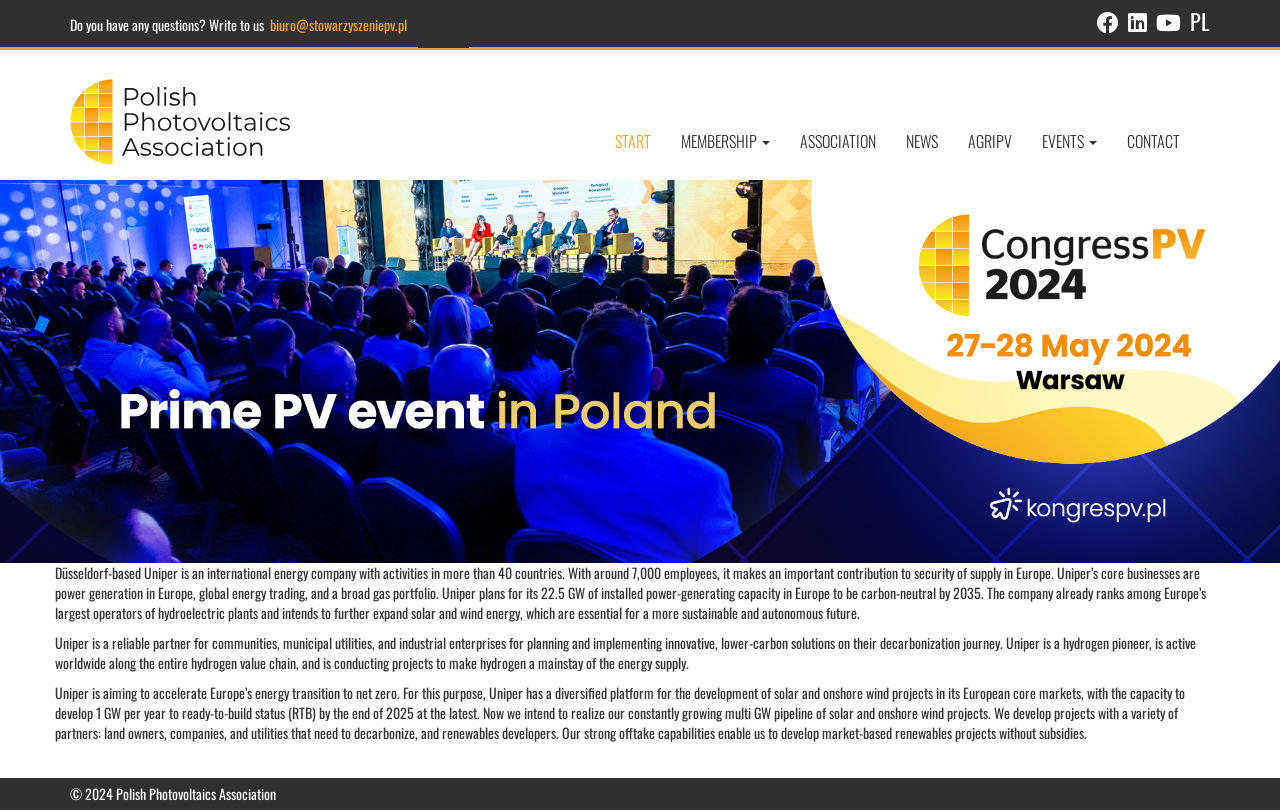Refer to the image and provide a thorough answer to this question:
What is Uniper's goal for its power-generating capacity in Europe?

According to the webpage, Uniper plans for its 22.5 GW of installed power-generating capacity in Europe to be carbon-neutral by 2035, which indicates the company's commitment to reducing its carbon footprint and contributing to a more sustainable future.